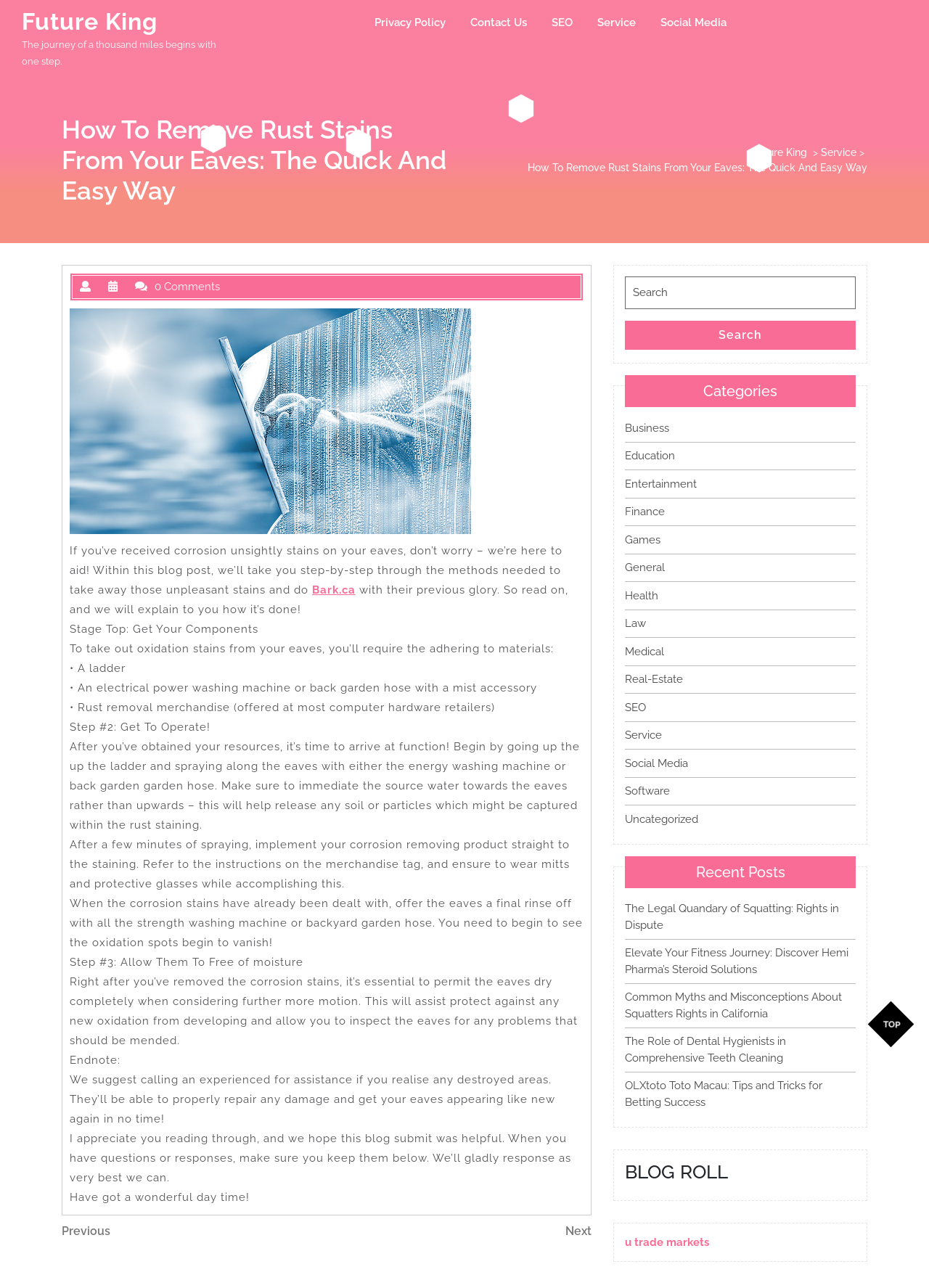Highlight the bounding box coordinates of the element you need to click to perform the following instruction: "Click on the 'Contact Us' link."

[0.494, 0.006, 0.579, 0.03]